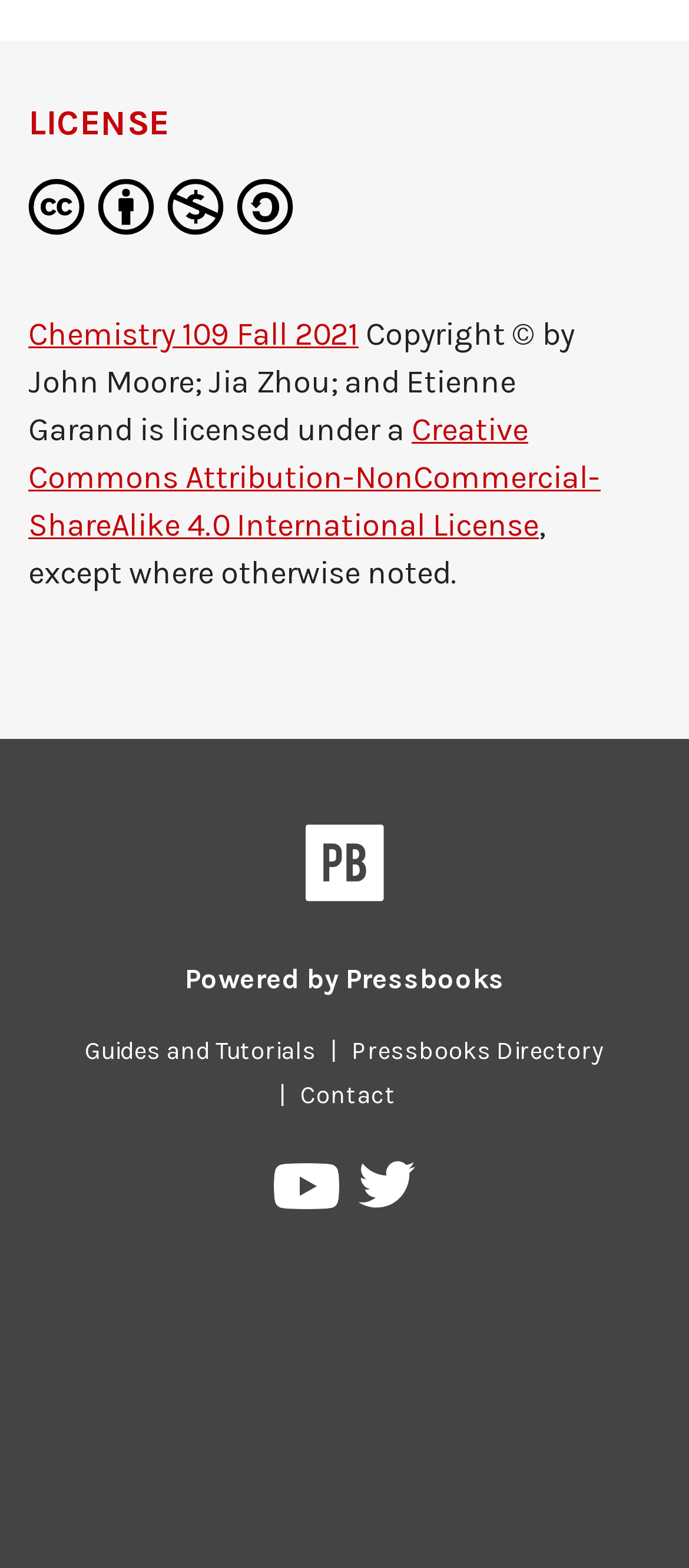Please specify the bounding box coordinates of the clickable section necessary to execute the following command: "Visit the 'Creative Commons Attribution-NonCommercial-ShareAlike 4.0 International License' page".

[0.041, 0.392, 0.872, 0.477]